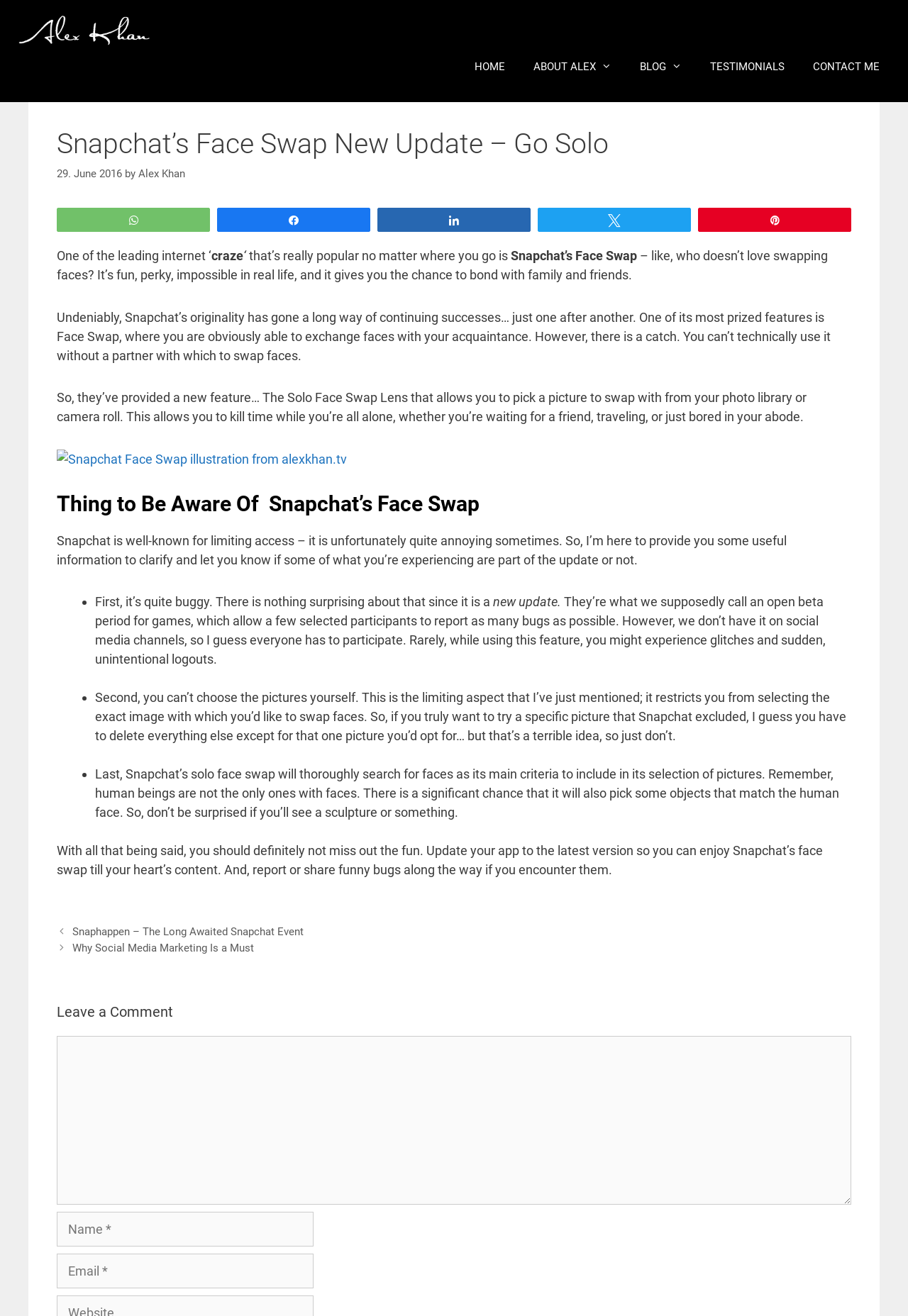What are some limitations of Snapchat's Face Swap?
Please ensure your answer is as detailed and informative as possible.

The limitations of Snapchat's Face Swap can be found in the article, which mentions that 'it’s quite buggy', 'you can’t choose the pictures yourself', and 'it will also pick some objects that match the human face'.